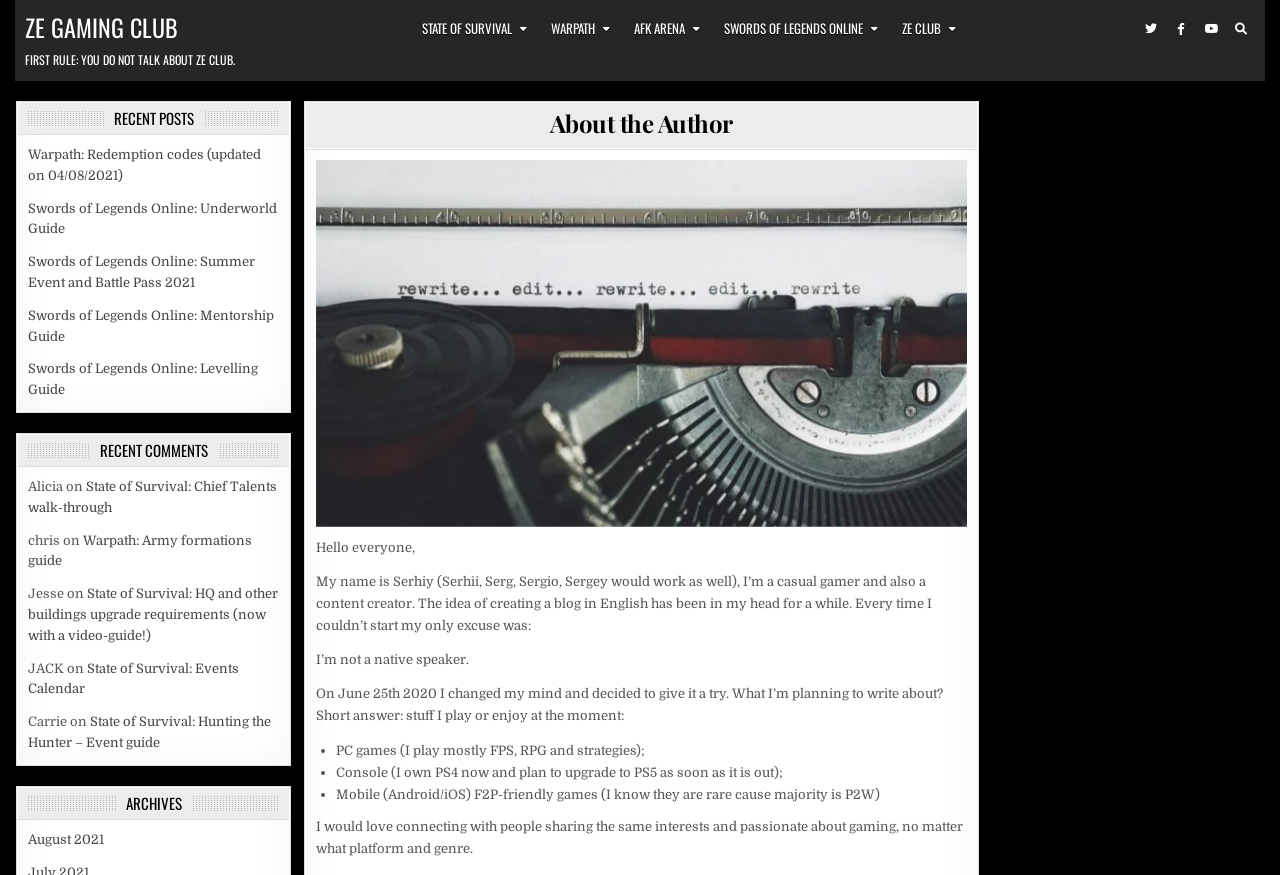Please answer the following question using a single word or phrase: 
What is the name of the gaming club?

ZE Gaming Club